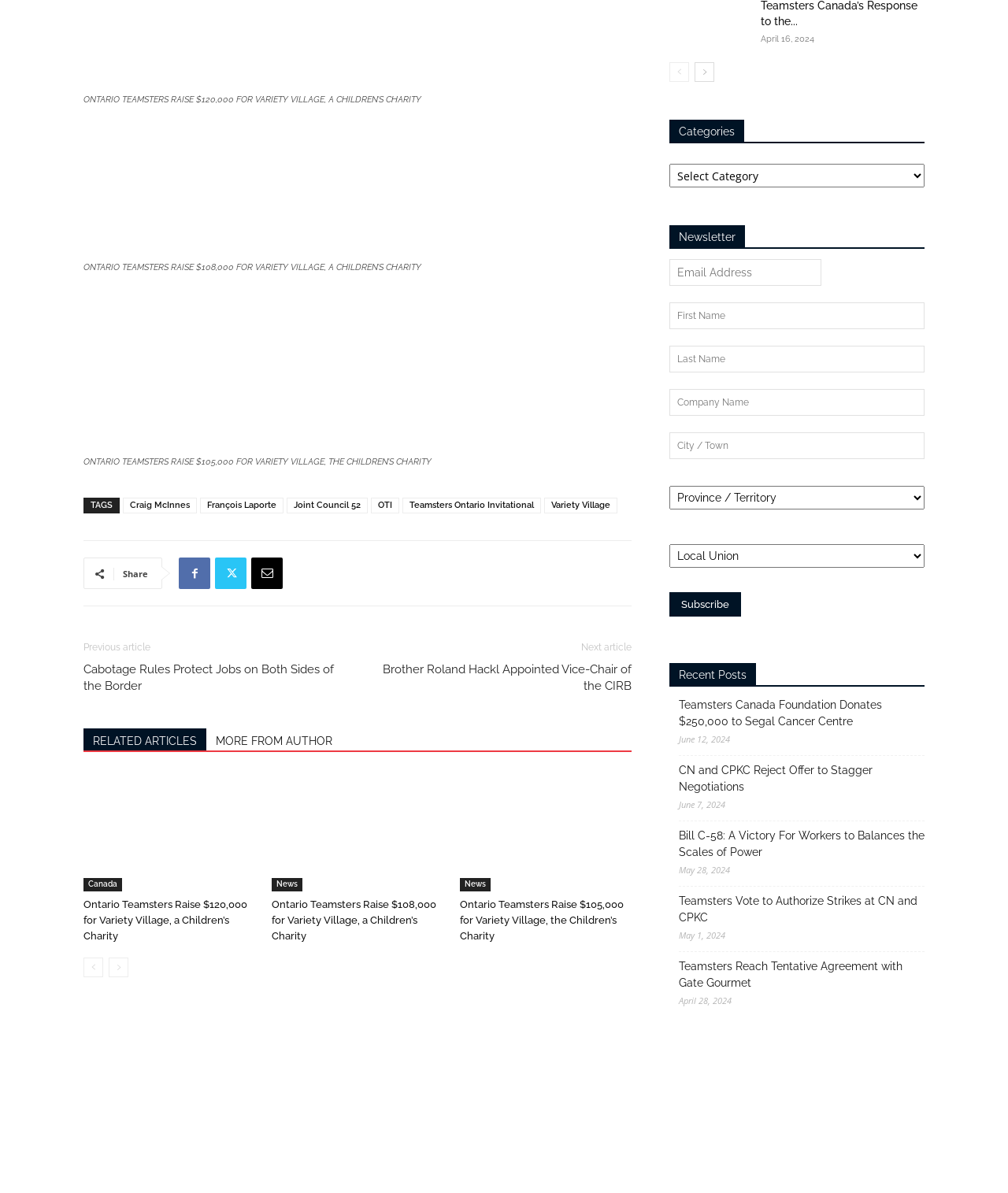What is the purpose of the 'Subscribe' button?
Please answer the question with as much detail as possible using the screenshot.

I inferred the purpose of the 'Subscribe' button by looking at its location in the 'Newsletter' section and its proximity to the text input fields for email address, first name, last name, company name, and city/town, which suggests that it is used to subscribe to the newsletter.